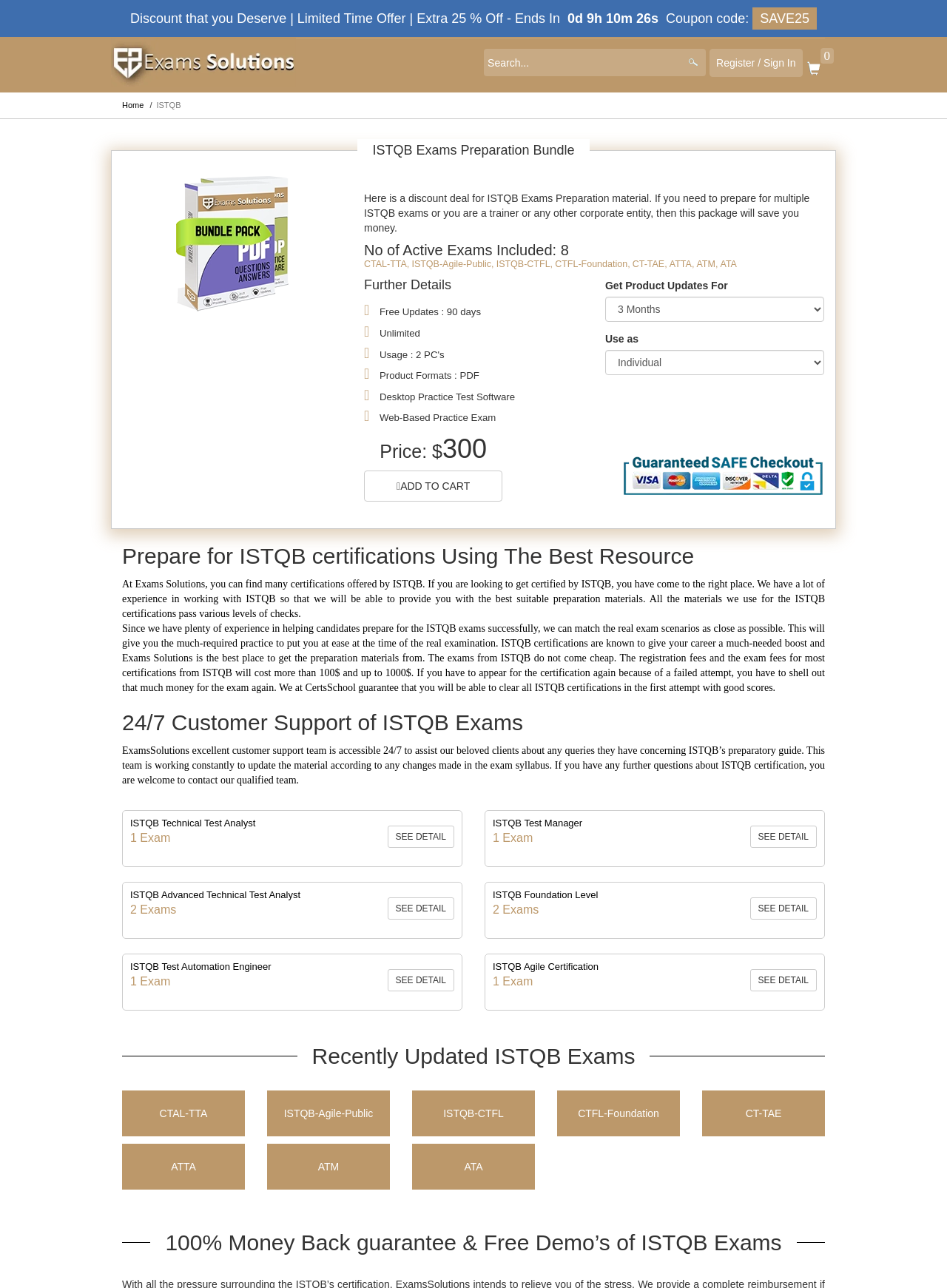Please identify the bounding box coordinates of where to click in order to follow the instruction: "Get product updates for ISTQB certifications".

[0.639, 0.217, 0.768, 0.226]